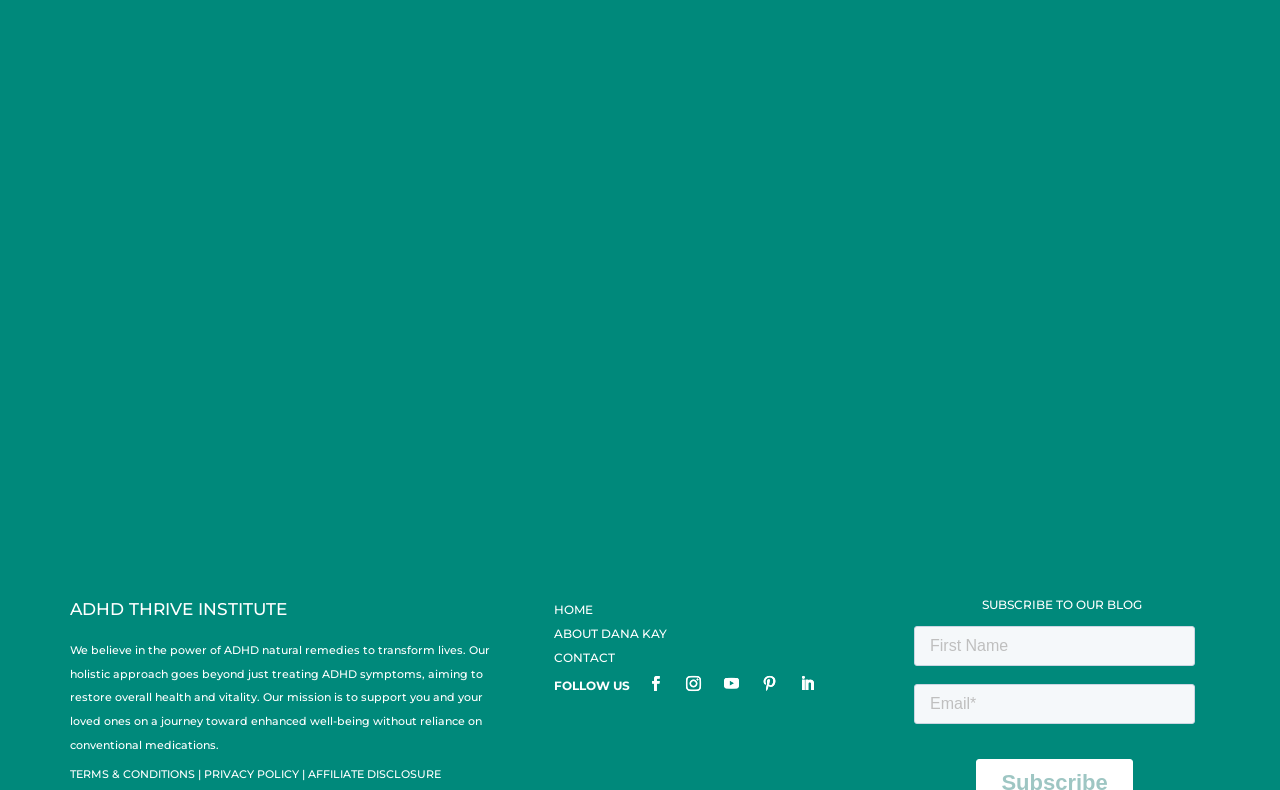What is the name of the institute?
Using the visual information, reply with a single word or short phrase.

ADHD THRIVE INSTITUTE